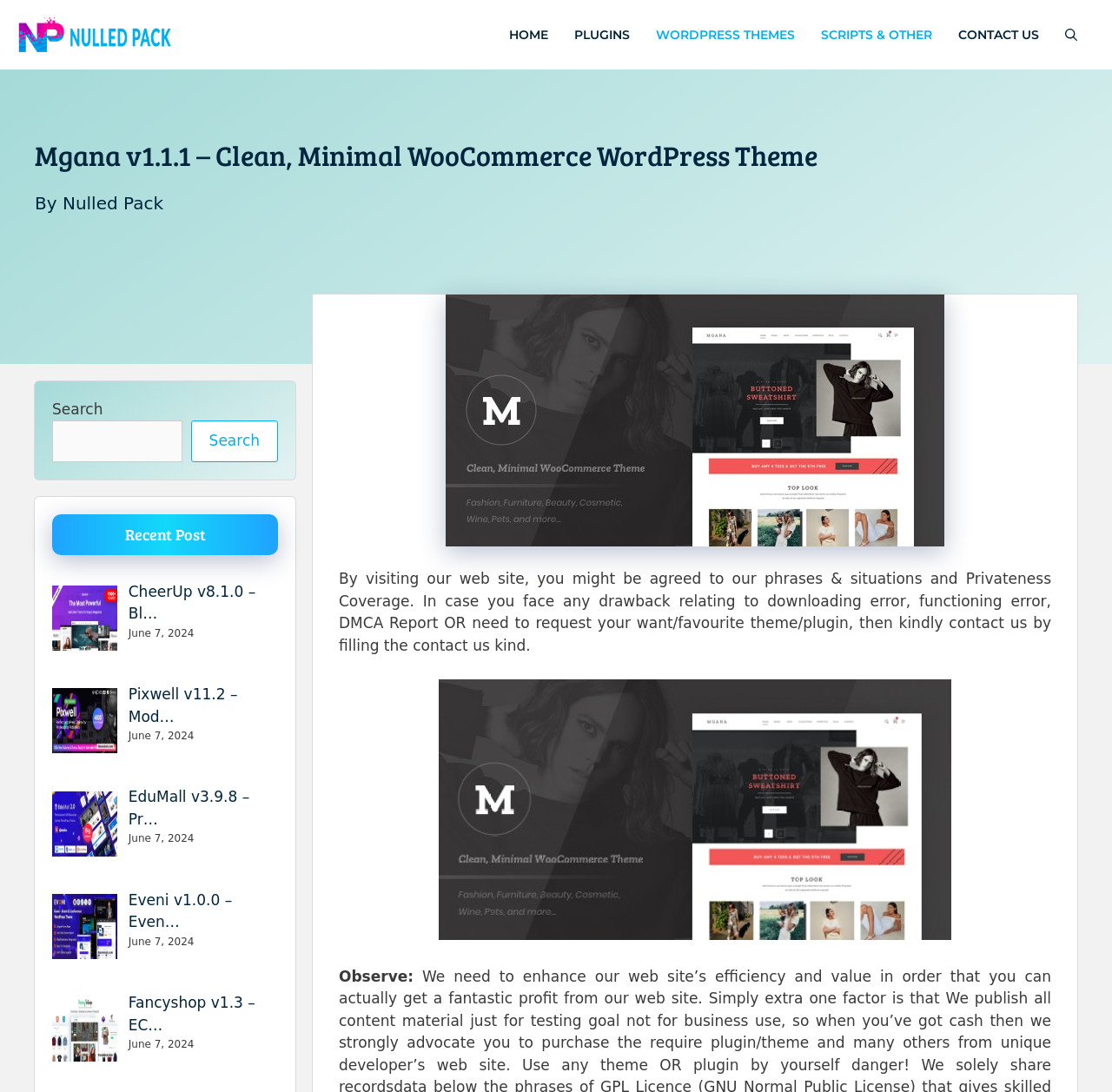What is the purpose of the search bar?
Give a single word or phrase answer based on the content of the image.

To search